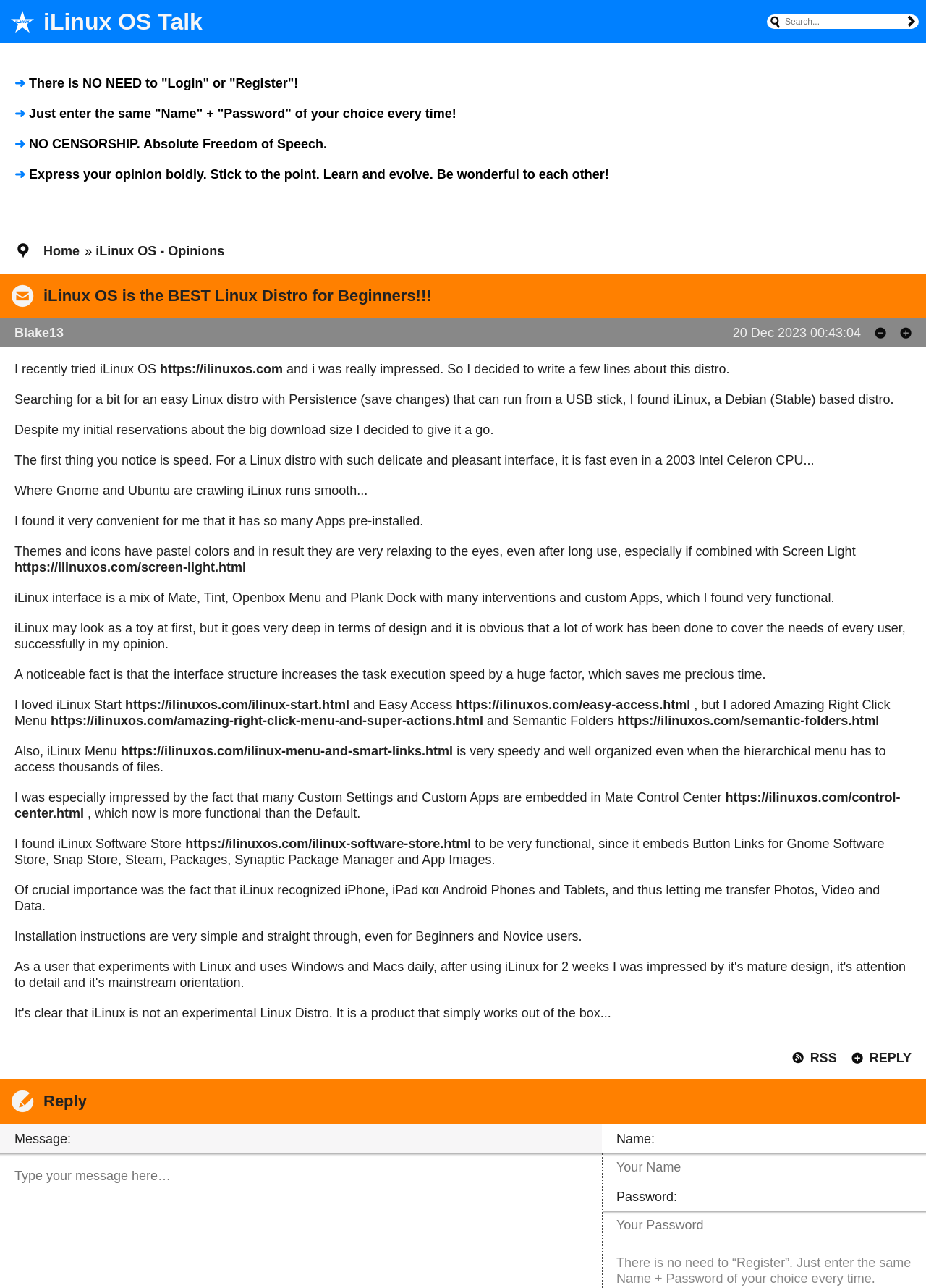Examine the screenshot and answer the question in as much detail as possible: What is the name of the Linux distro discussed on this webpage?

The webpage is discussing a Linux distro, and the name of the distro is mentioned in the heading 'iLinux OS is the BEST Linux Distro for Beginners!!!' and also in the article content.